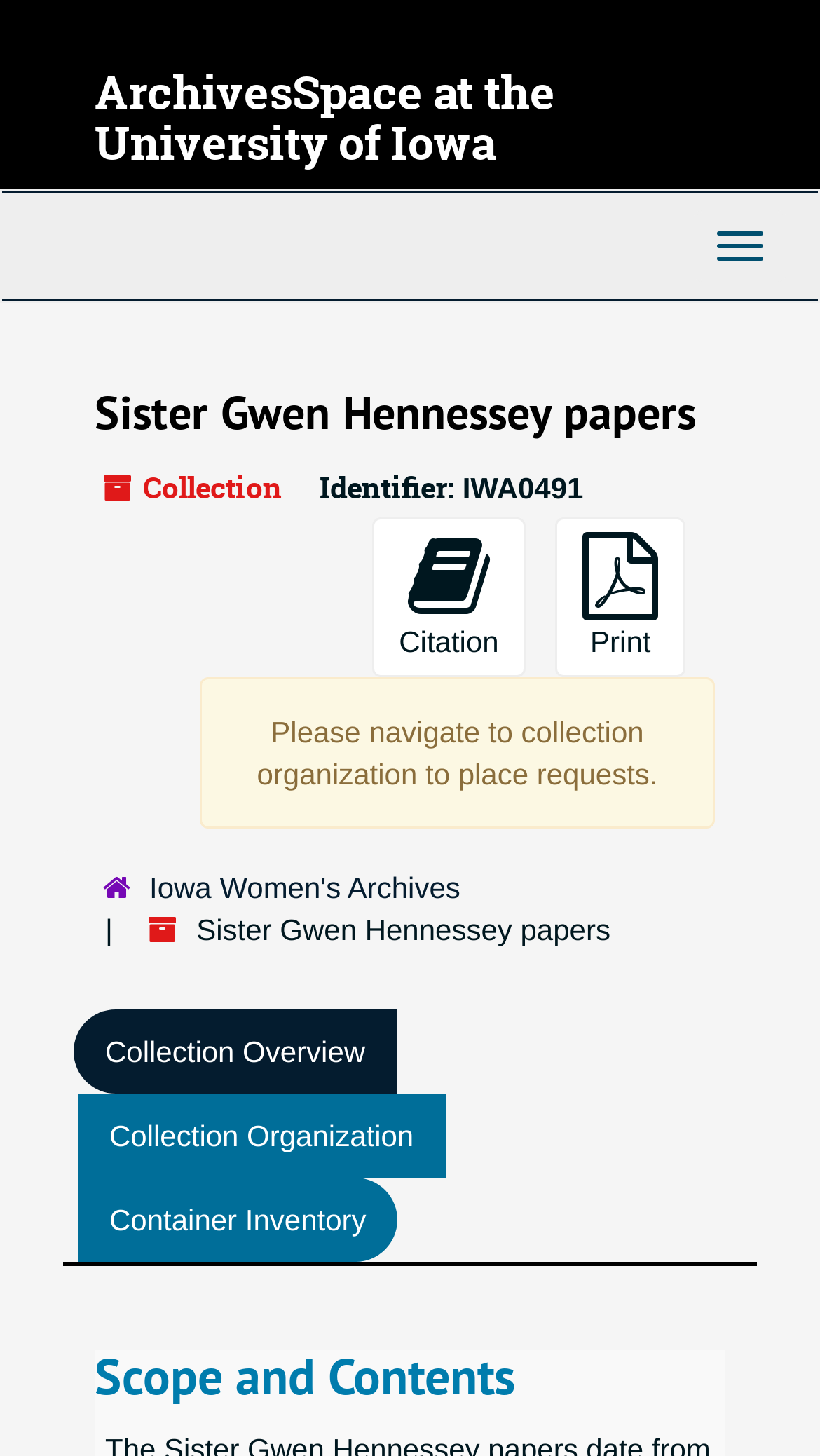What is the name of the collection?
Using the visual information from the image, give a one-word or short-phrase answer.

Sister Gwen Hennessey papers